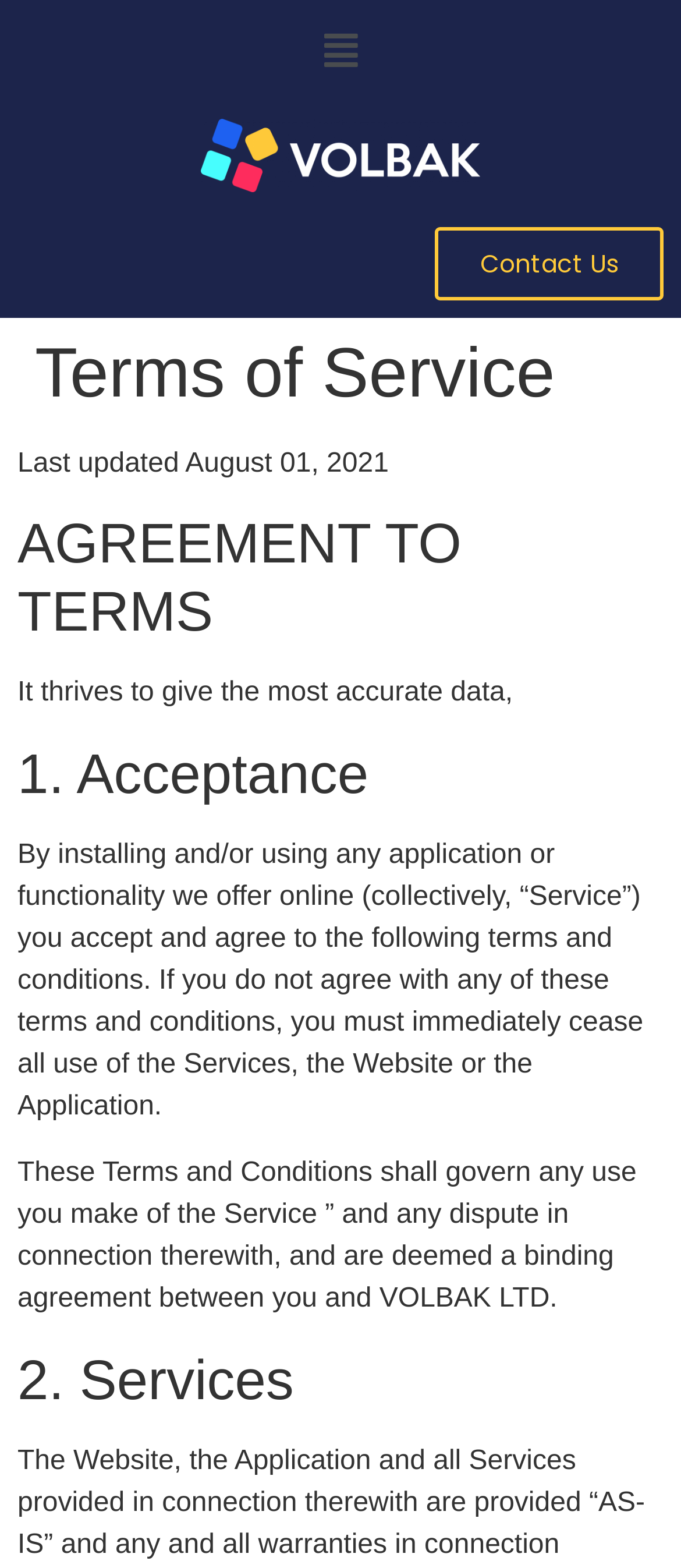Answer briefly with one word or phrase:
What happens if you do not agree with the terms and conditions?

You must immediately cease all use